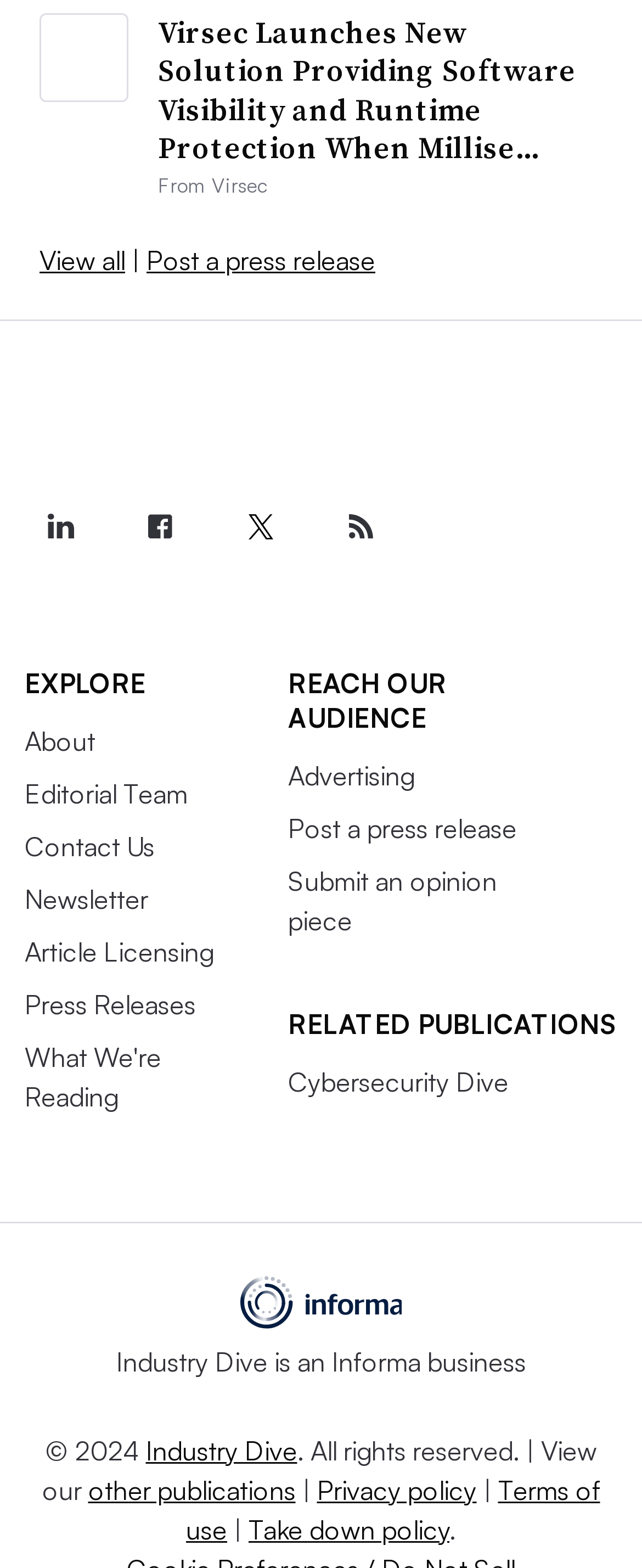What is the name of the logo at the top left?
Give a one-word or short phrase answer based on the image.

Virsec logo